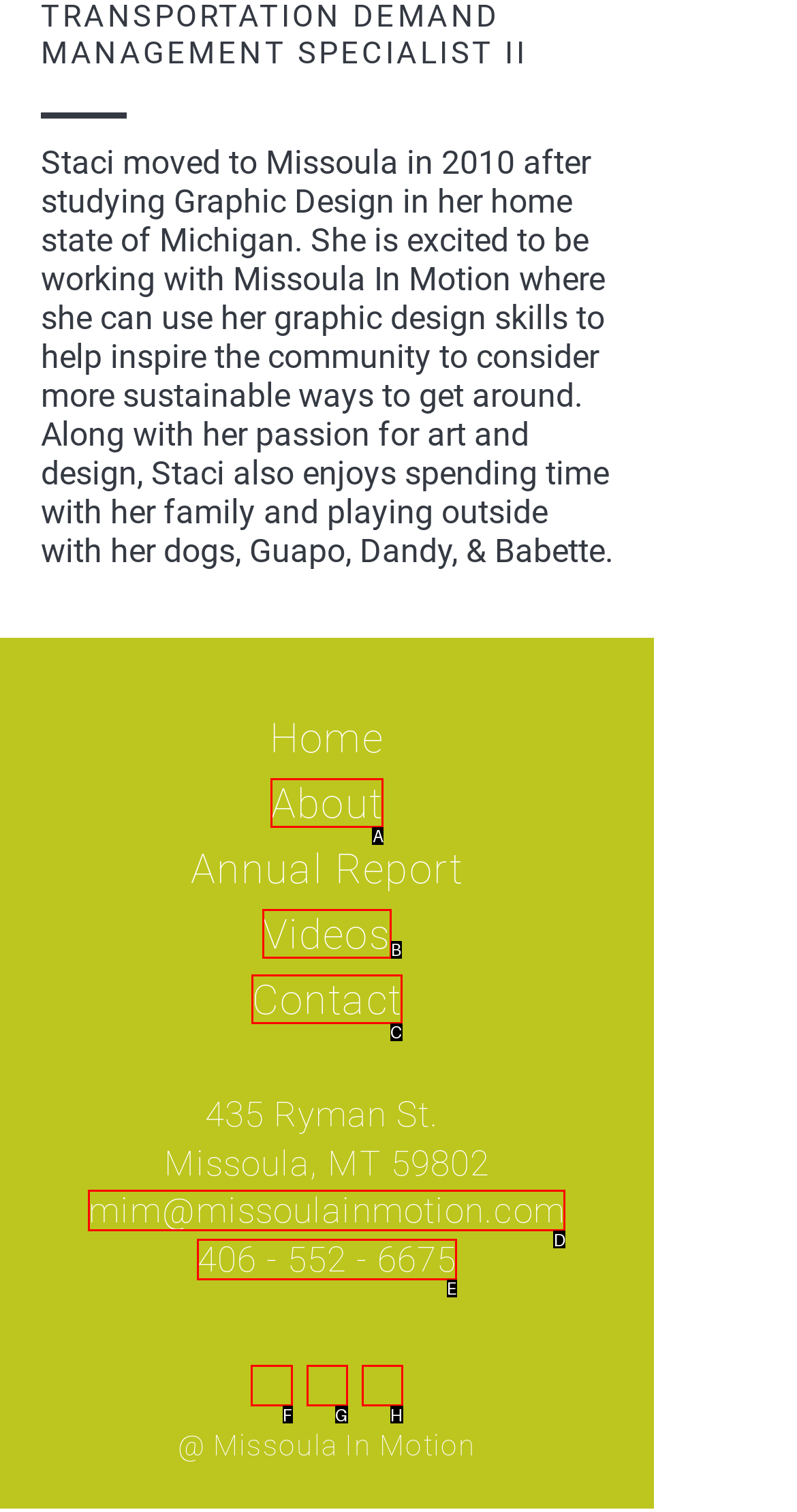Please indicate which HTML element to click in order to fulfill the following task: visit Facebook page Respond with the letter of the chosen option.

F